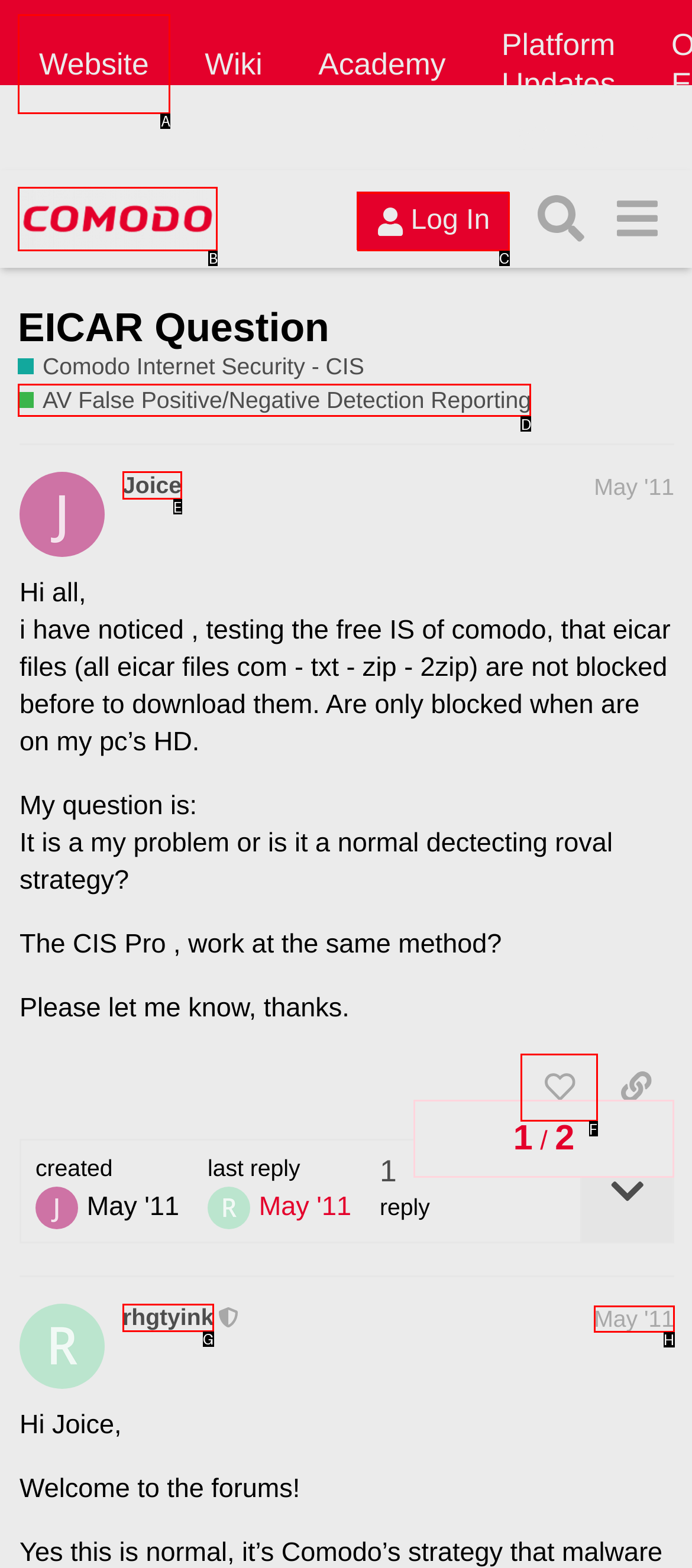Tell me which one HTML element best matches the description: rhgtyink
Answer with the option's letter from the given choices directly.

G